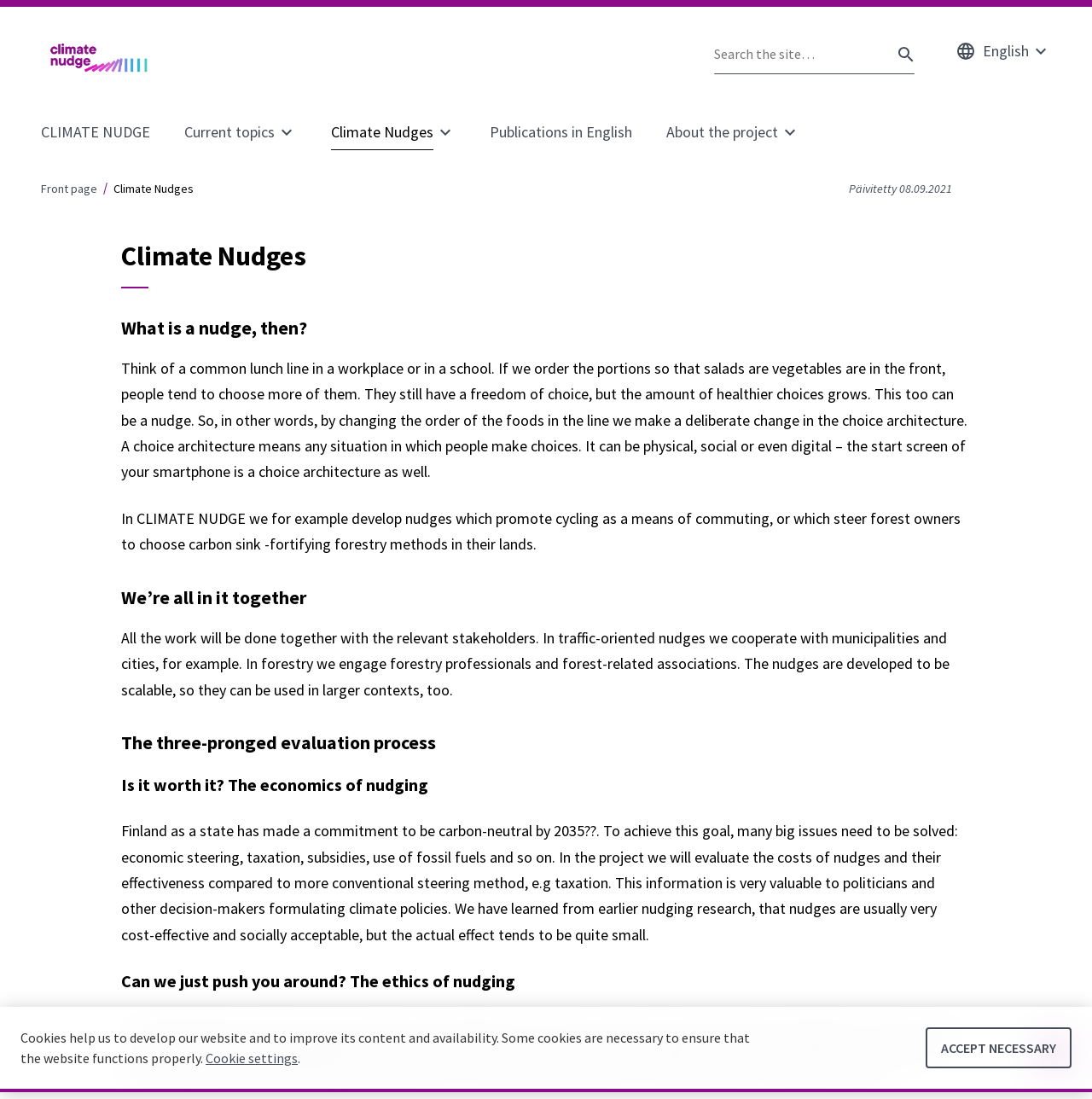Bounding box coordinates should be provided in the format (top-left x, top-left y, bottom-right x, bottom-right y) with all values between 0 and 1. Identify the bounding box for this UI element: Search

[0.812, 0.032, 0.847, 0.066]